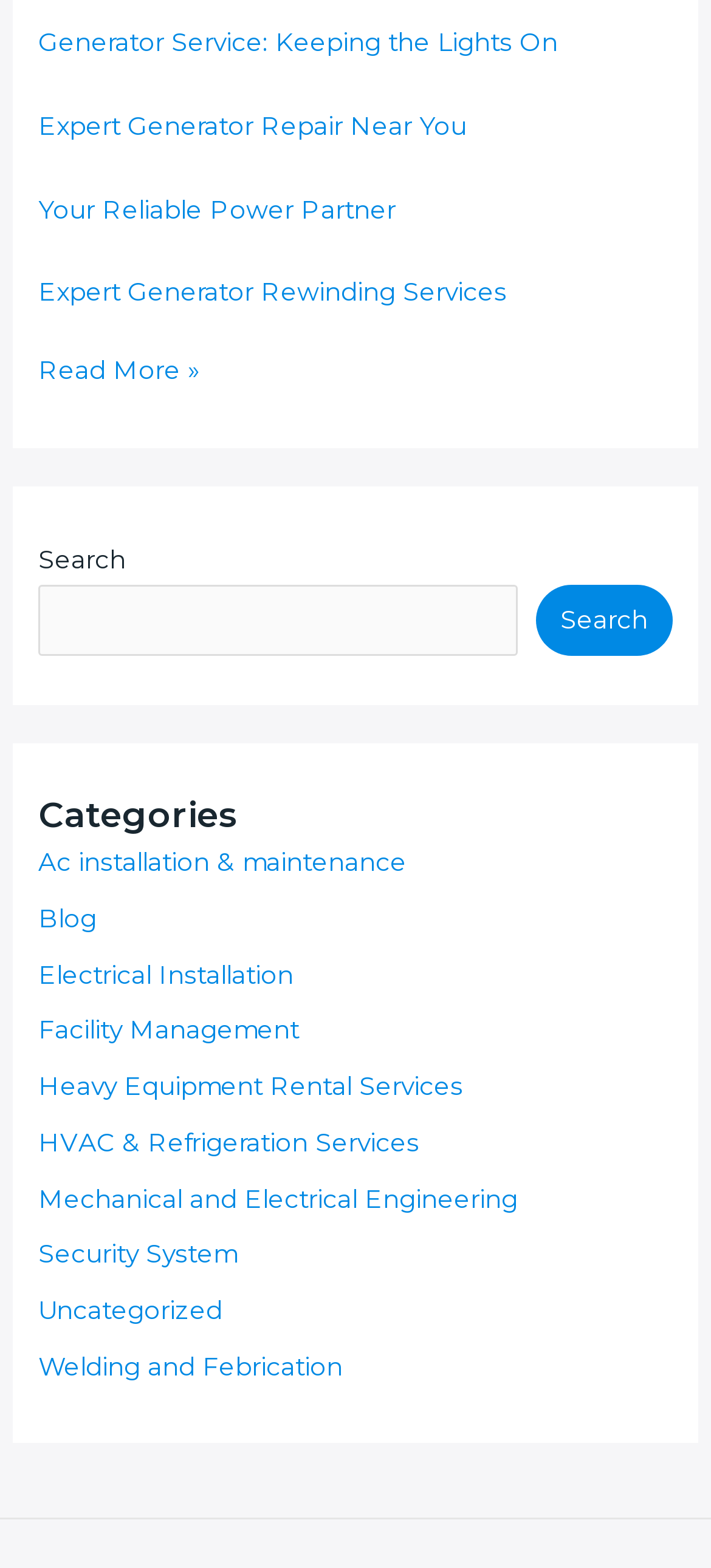What is the topic of the link 'Generator Service: Keeping the Lights On'?
Please respond to the question with a detailed and thorough explanation.

The link 'Generator Service: Keeping the Lights On' is listed under the category section, and its topic is related to generator service, which is a type of mechanical or electrical engineering service.